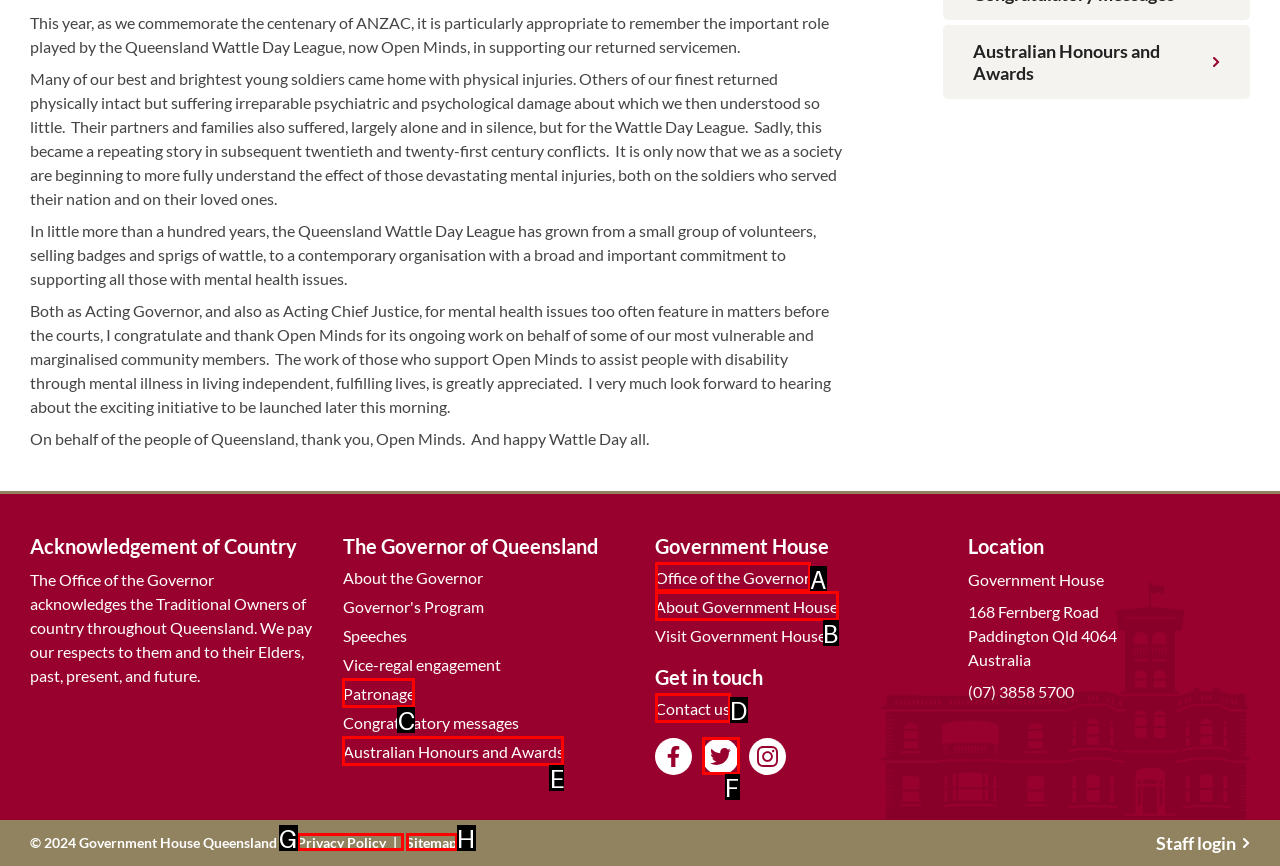Using the given description: Sitemap, identify the HTML element that corresponds best. Answer with the letter of the correct option from the available choices.

H